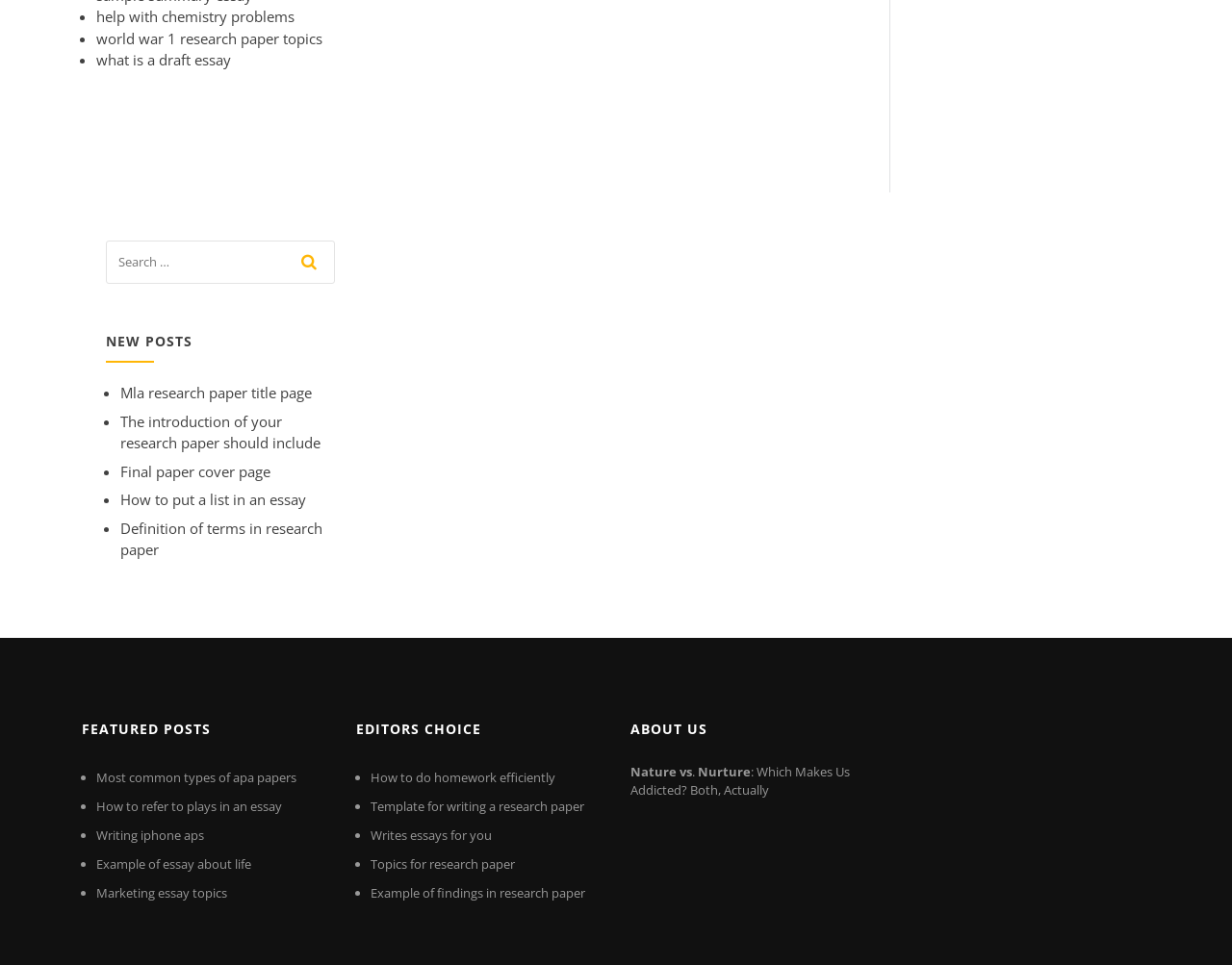Please respond in a single word or phrase: 
What is the purpose of the list markers in the webpage?

To indicate bullet points